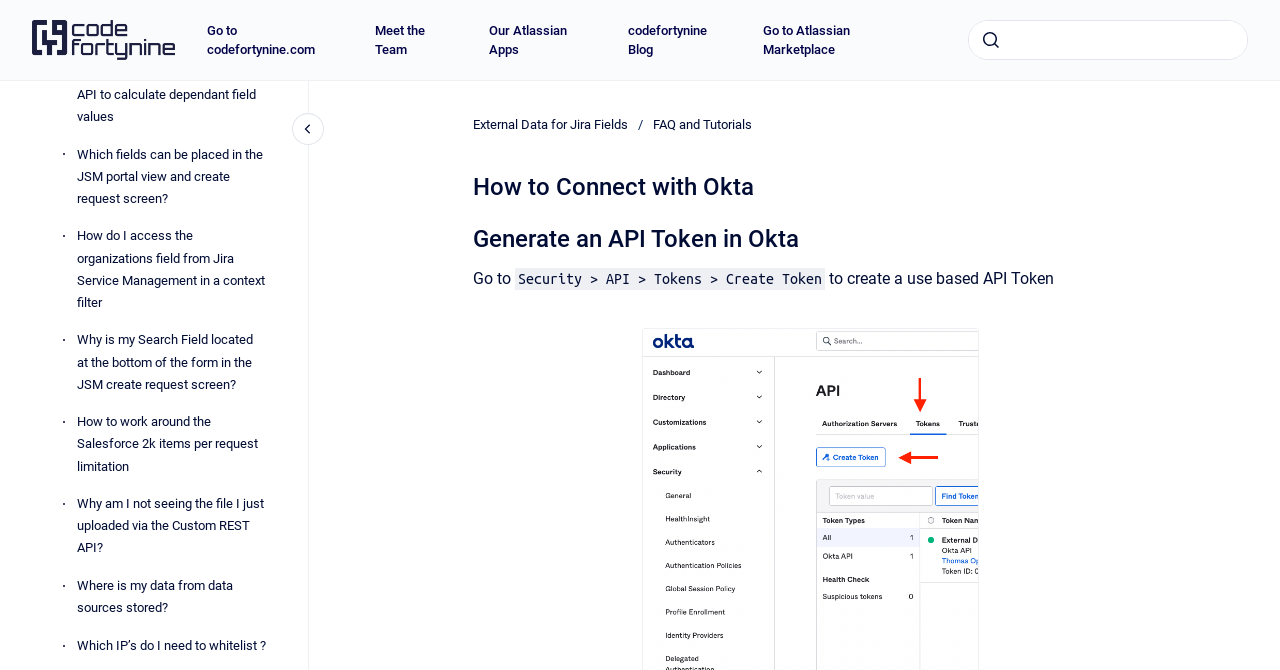Could you specify the bounding box coordinates for the clickable section to complete the following instruction: "Close navigation"?

[0.228, 0.169, 0.253, 0.216]